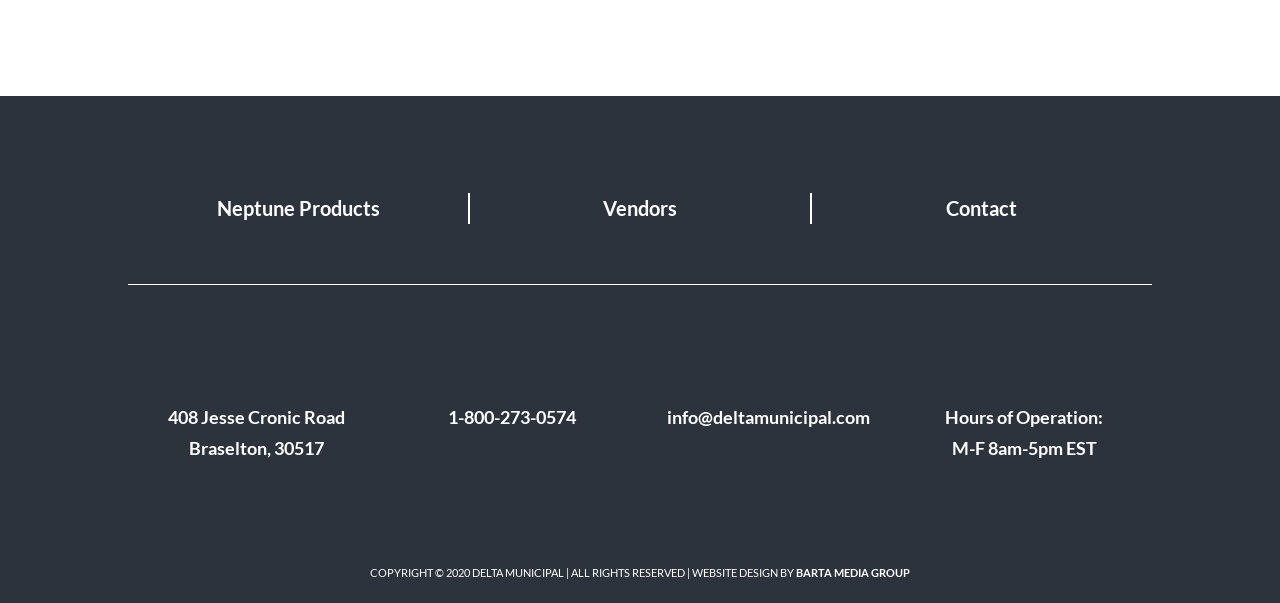Please provide the bounding box coordinate of the region that matches the element description: Vendors. Coordinates should be in the format (top-left x, top-left y, bottom-right x, bottom-right y) and all values should be between 0 and 1.

[0.471, 0.326, 0.529, 0.365]